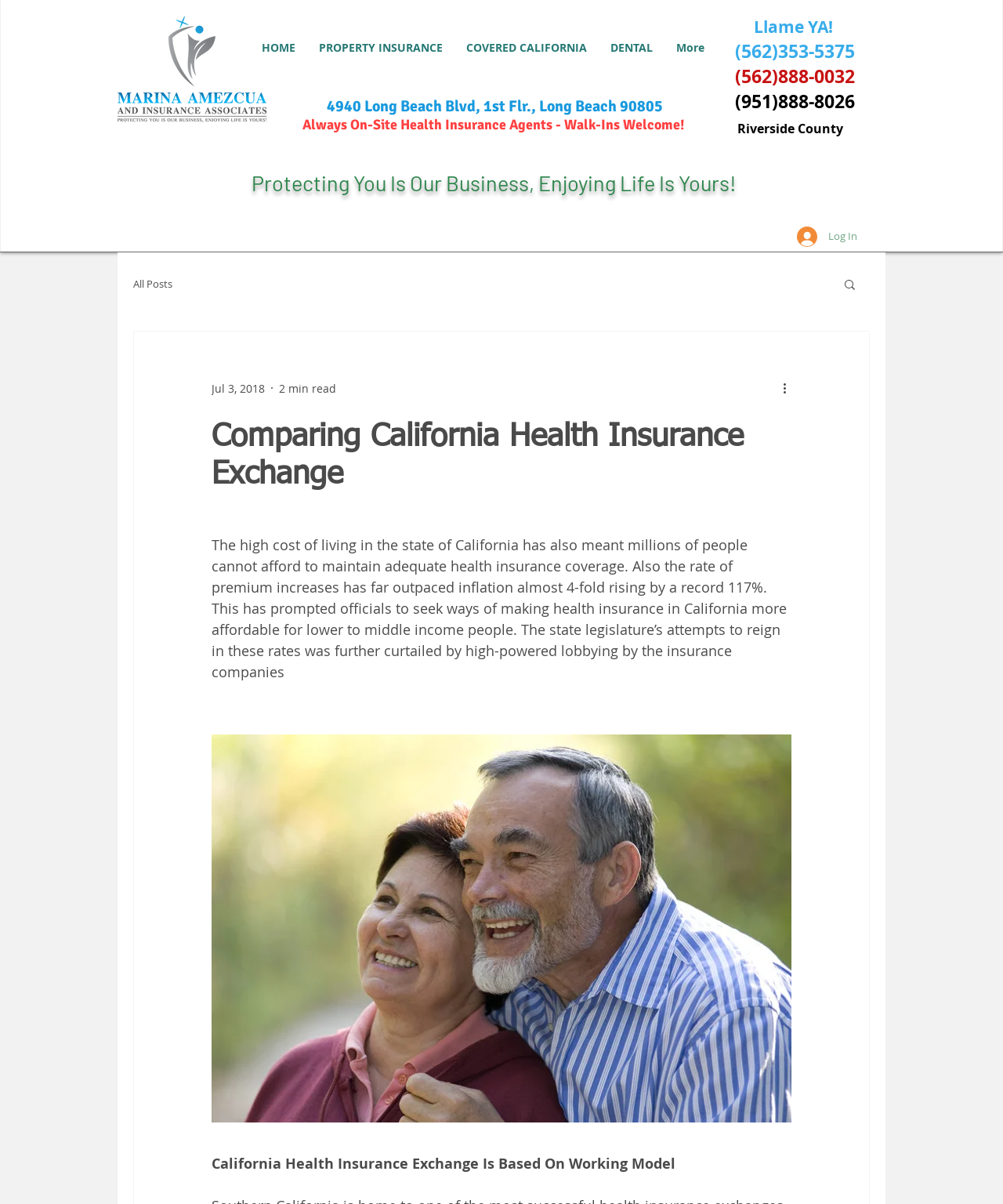Using the element description: "All Posts", determine the bounding box coordinates. The coordinates should be in the format [left, top, right, bottom], with values between 0 and 1.

[0.133, 0.23, 0.172, 0.242]